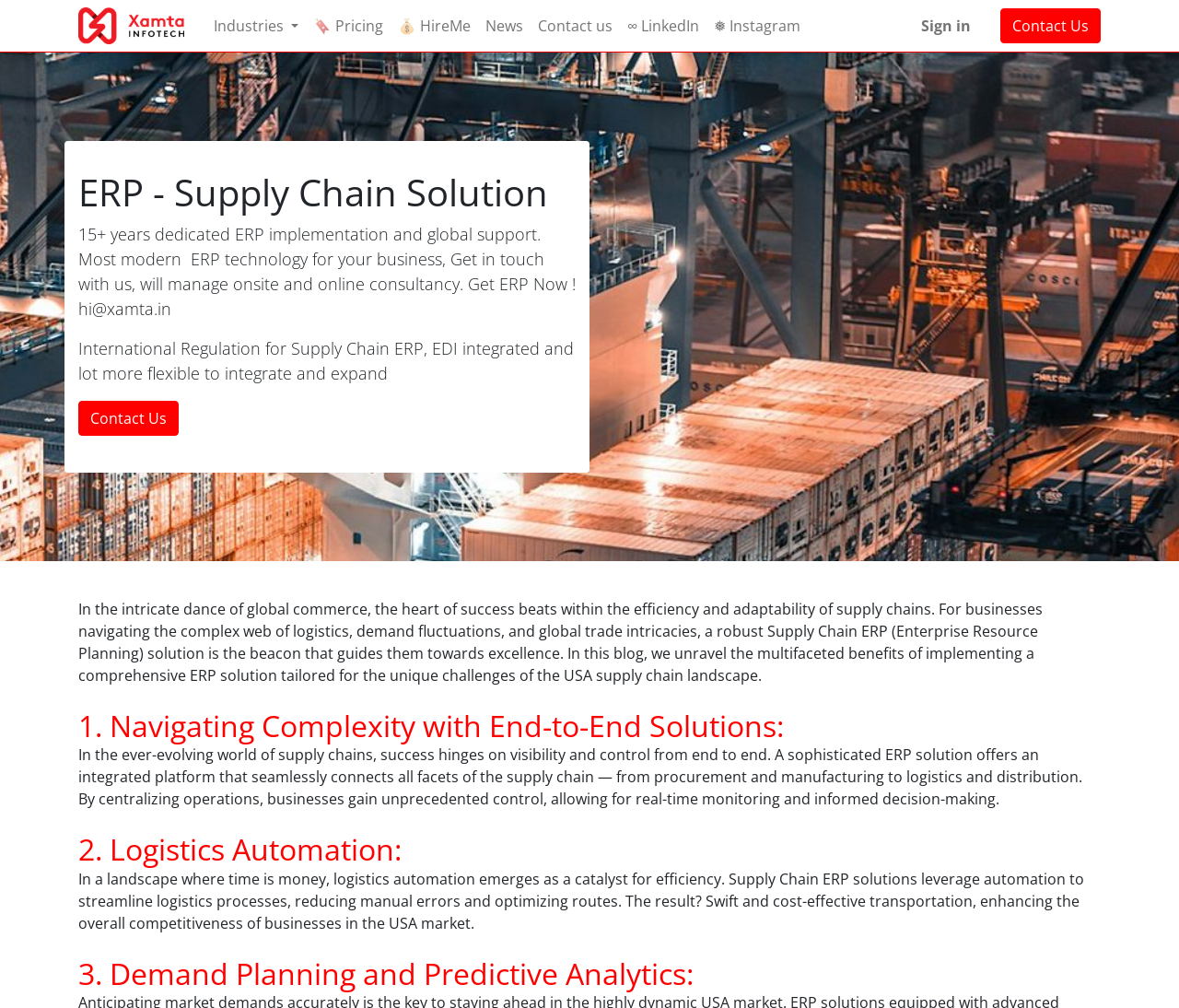Given the element description parent_node: Industries, identify the bounding box coordinates for the UI element on the webpage screenshot. The format should be (top-left x, top-left y, bottom-right x, bottom-right y), with values between 0 and 1.

[0.066, 0.007, 0.156, 0.044]